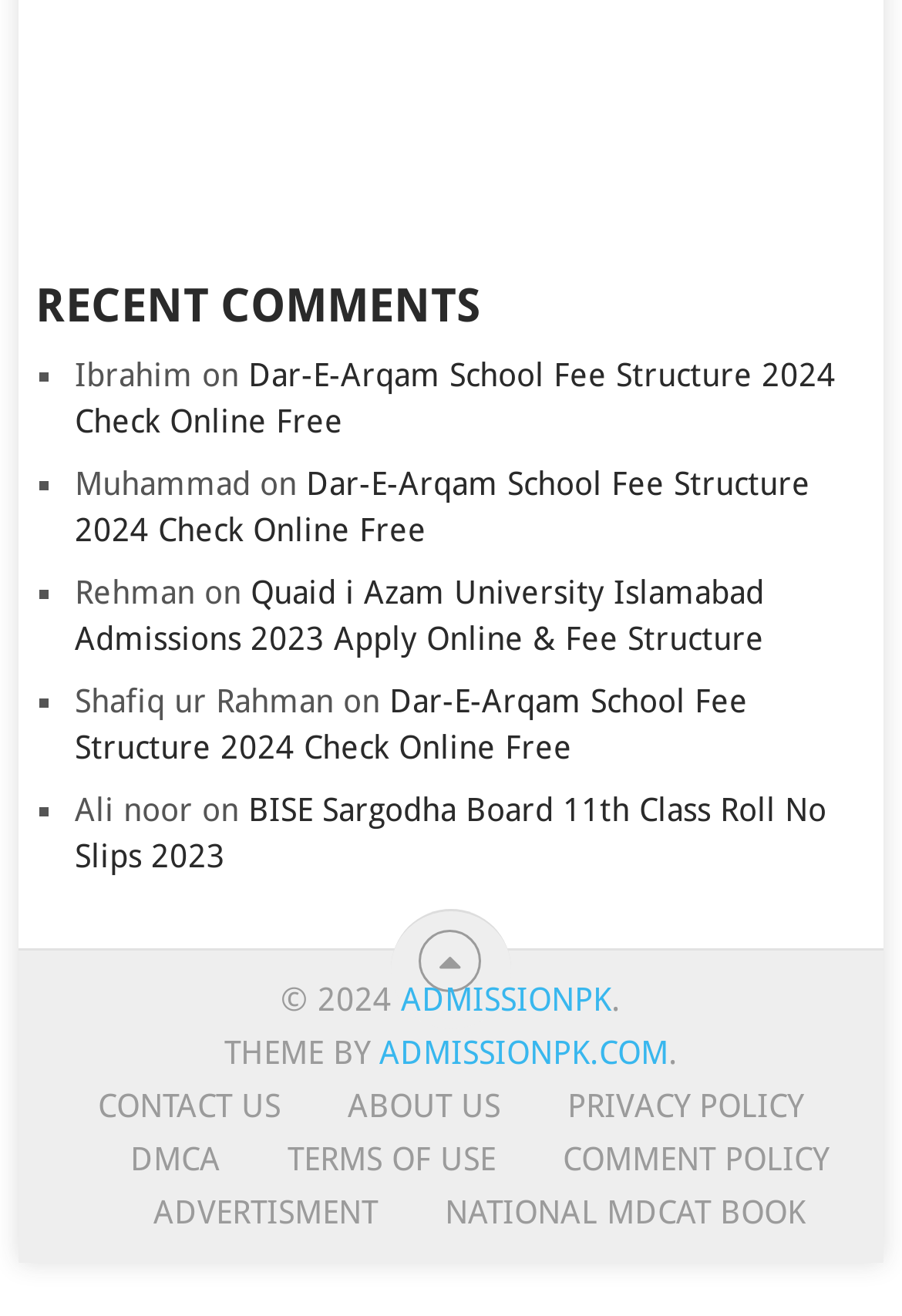Find the bounding box coordinates for the area that should be clicked to accomplish the instruction: "contact us".

[0.109, 0.827, 0.311, 0.855]